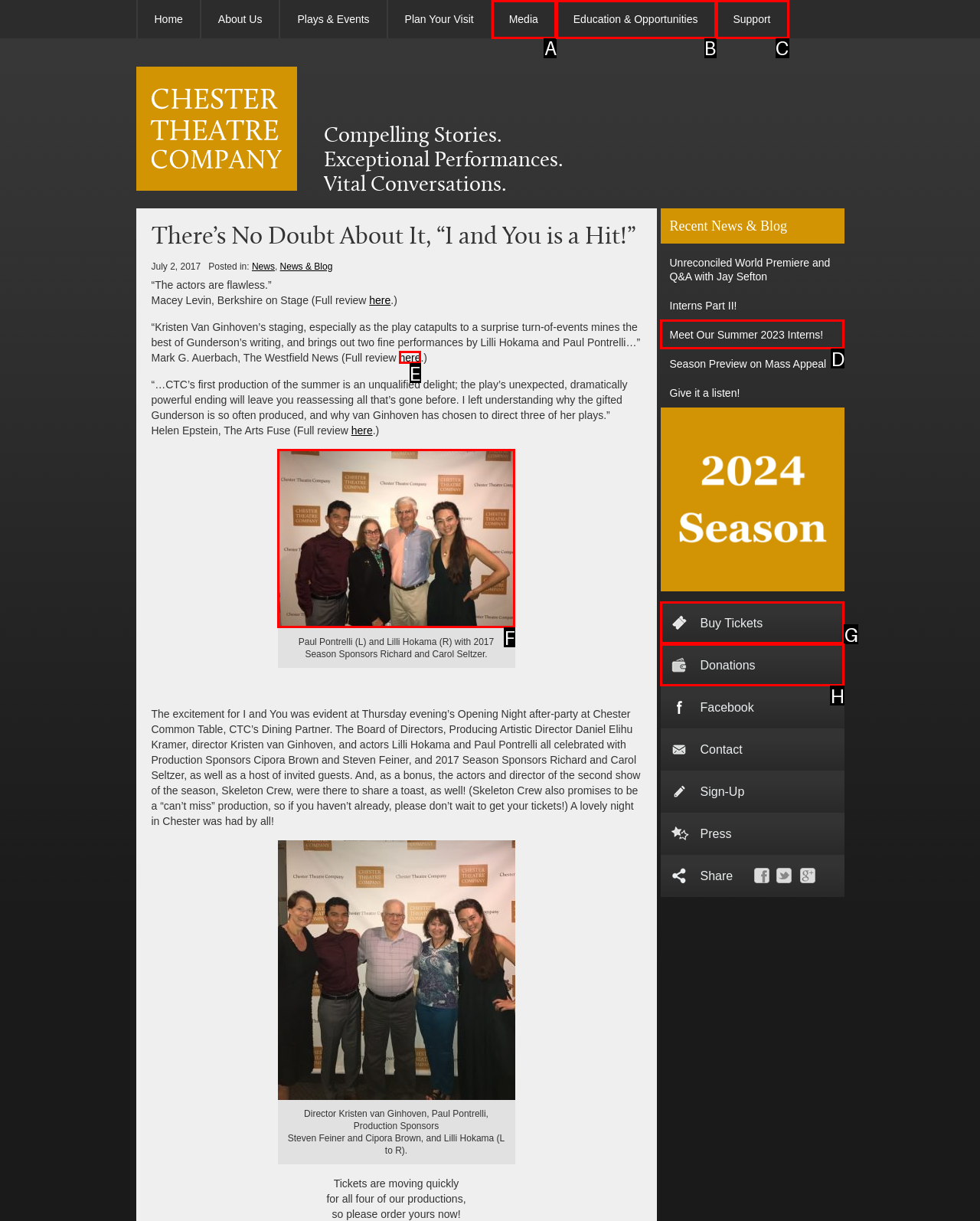Determine which HTML element best suits the description: Meet Our Summer 2023 Interns!. Reply with the letter of the matching option.

D